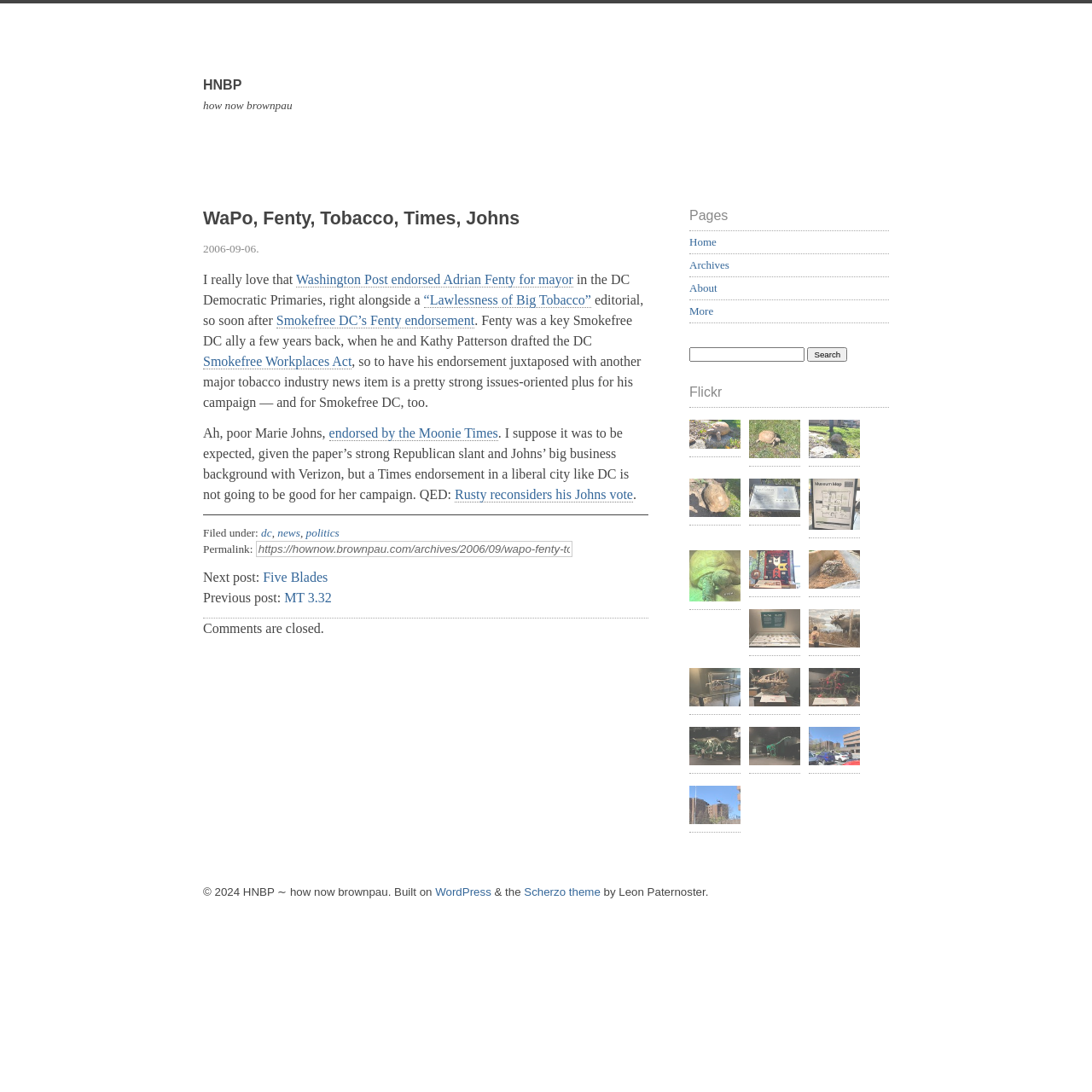Refer to the image and provide an in-depth answer to the question: 
How many Flickr images are displayed on the webpage?

The number of Flickr images can be found by counting the link elements with the text 'Gus the Tortoise goes outside', 'Halifax Public Gardens Welcome Map', 'Nova Scotia Natural History Museum Map', and other similar texts, which are children of the Flickr element. There are 16 such link elements.